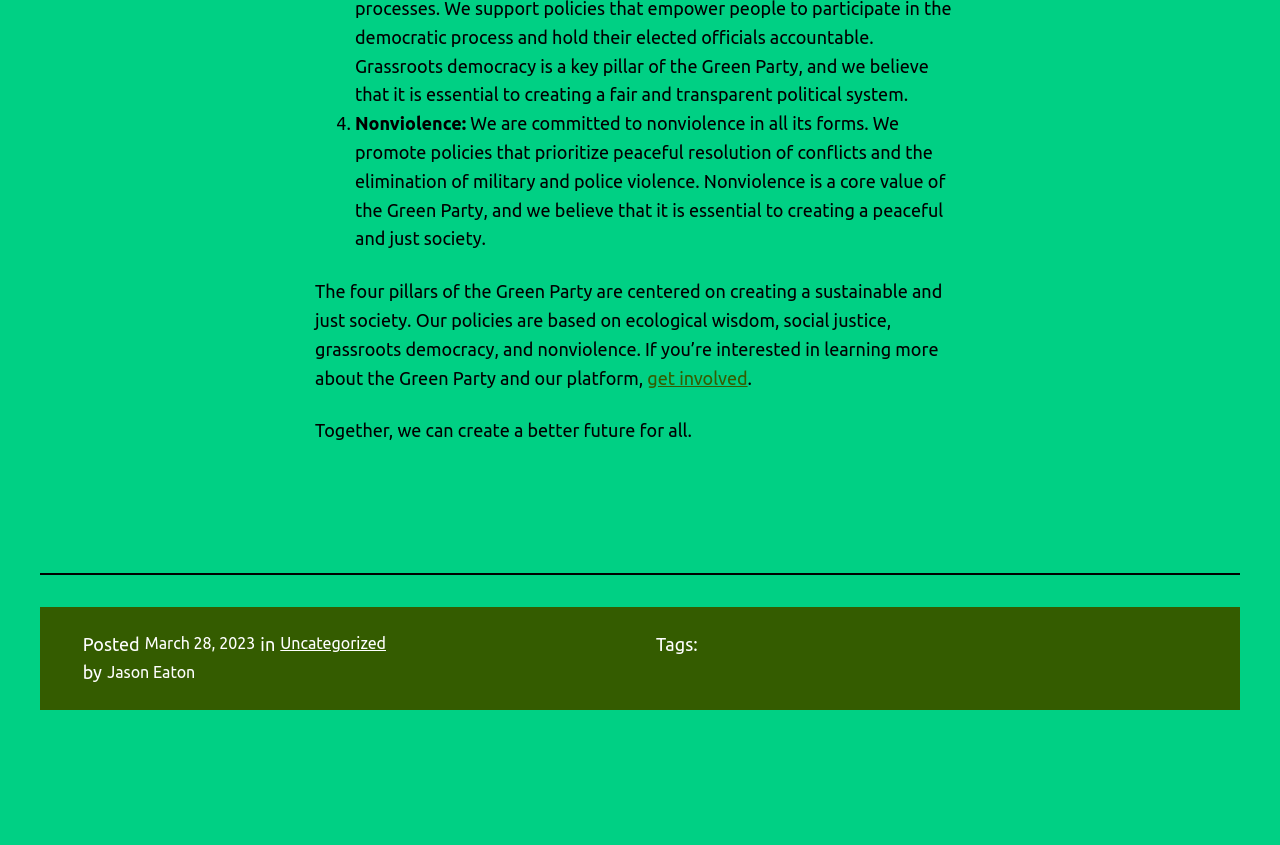Who wrote the post?
Can you offer a detailed and complete answer to this question?

The webpage shows the author's name as 'Jason Eaton' at the bottom of the page, next to the text 'by'.